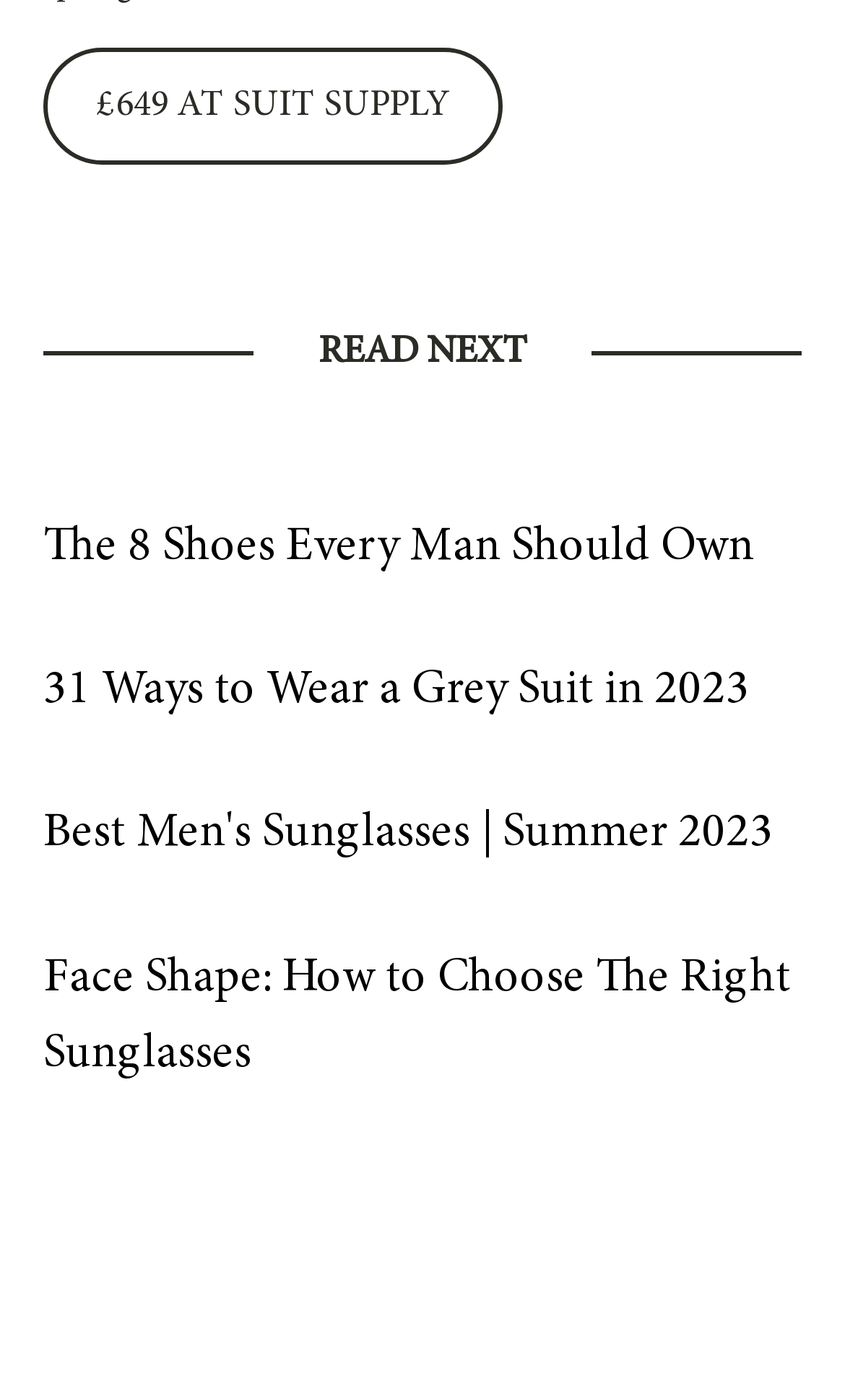Answer the question below with a single word or a brief phrase: 
What is the topic of the first article?

Shoes